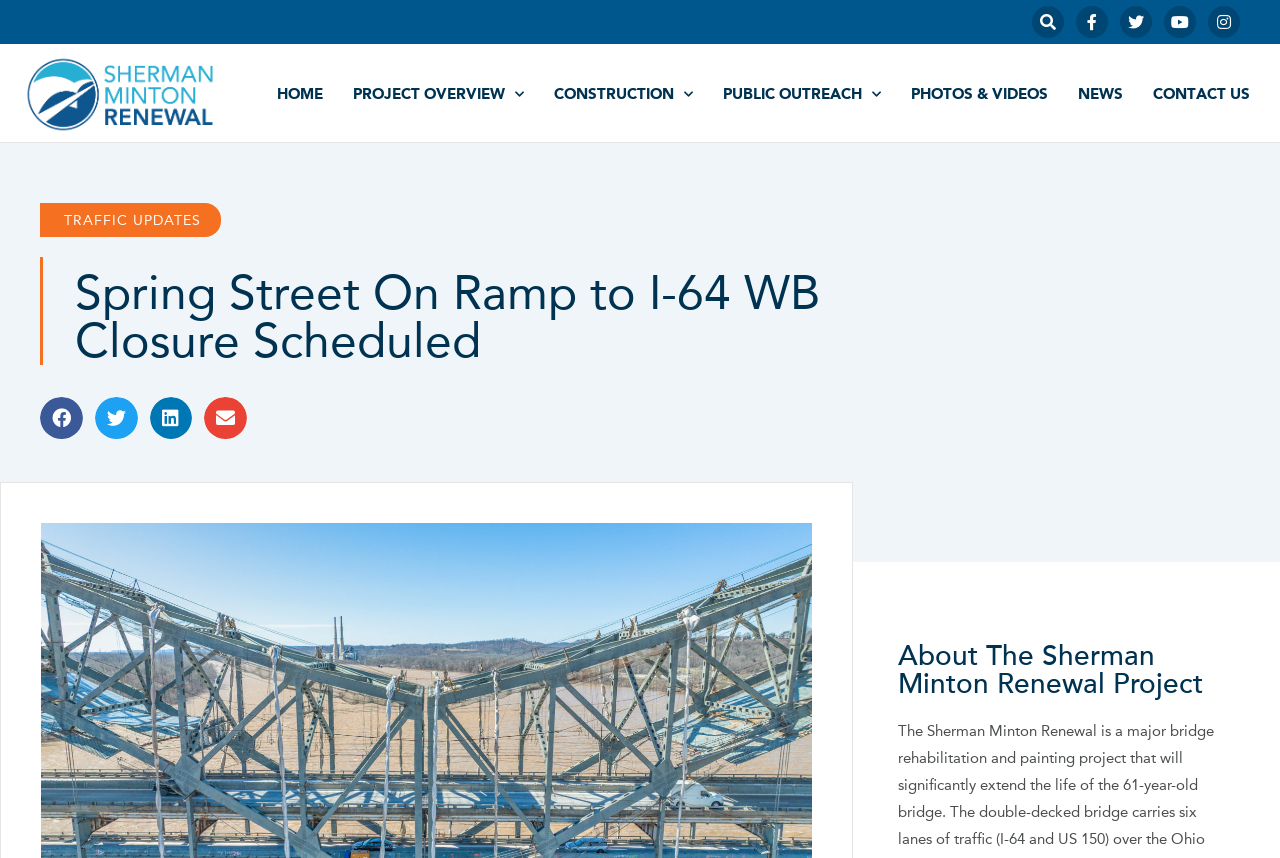How many main sections are present on the webpage?
Give a one-word or short-phrase answer derived from the screenshot.

2